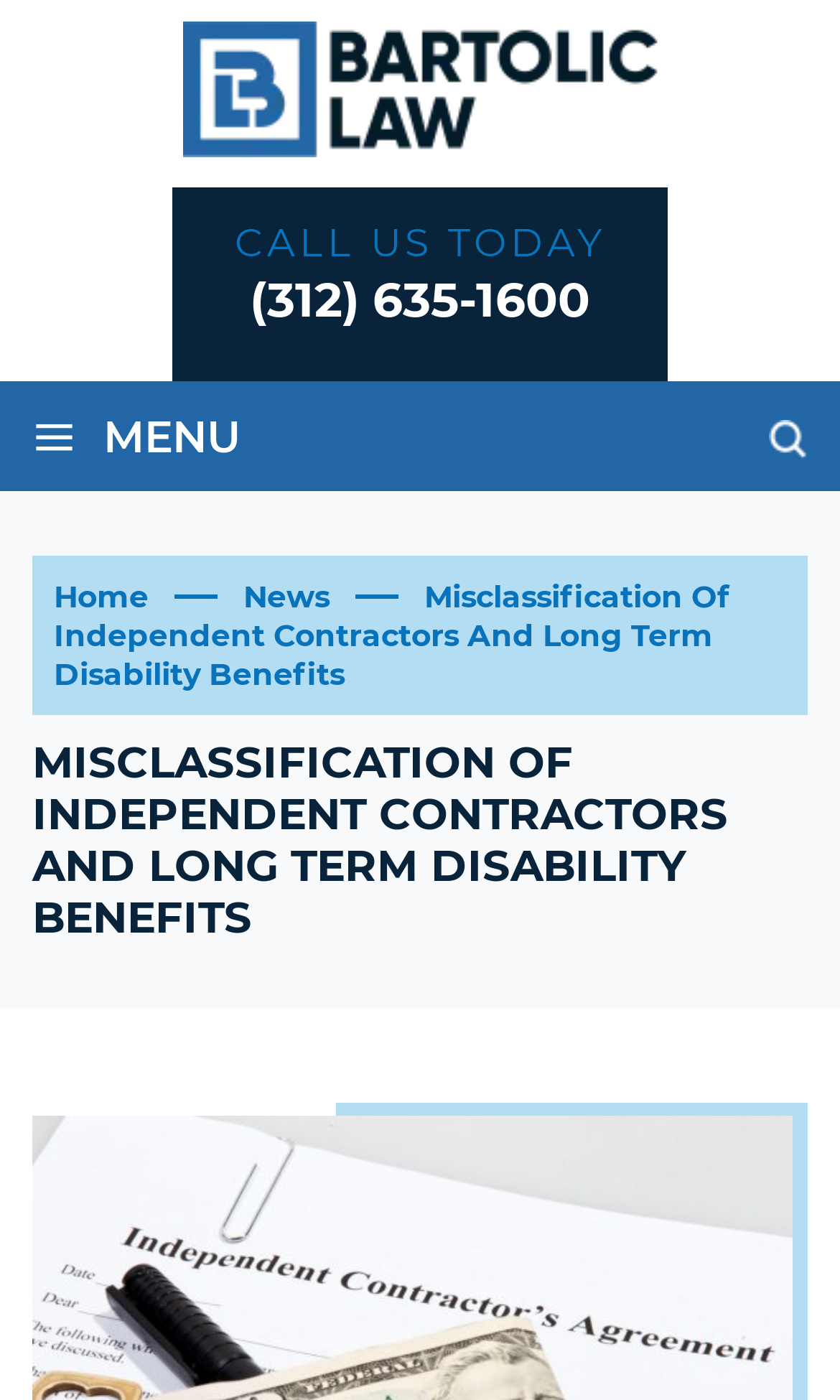Provide a one-word or one-phrase answer to the question:
How many links are in the top navigation menu?

3